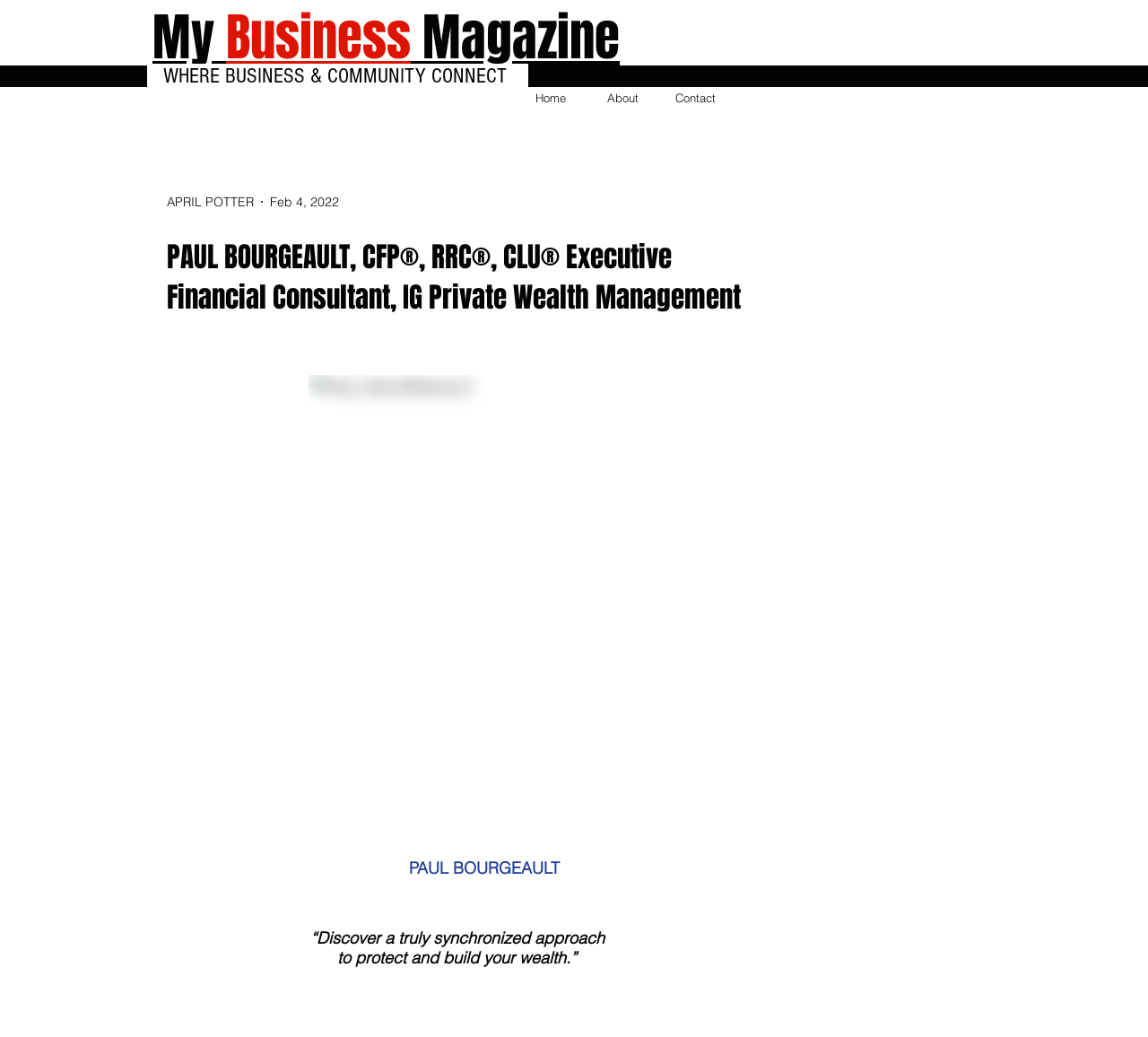Please provide the bounding box coordinate of the region that matches the element description: My Business Magazine. Coordinates should be in the format (top-left x, top-left y, bottom-right x, bottom-right y) and all values should be between 0 and 1.

[0.133, 0.0, 0.54, 0.073]